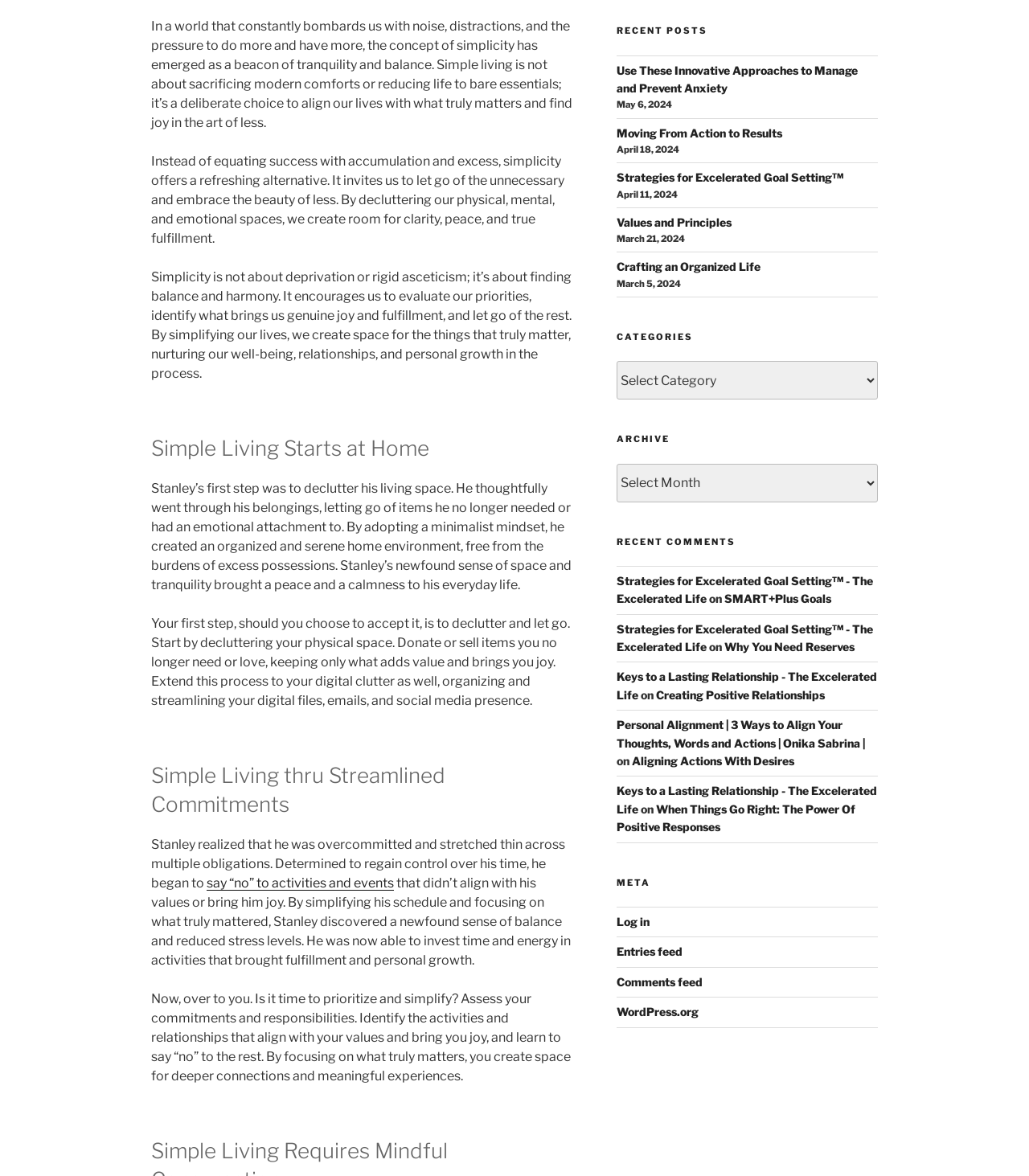Given the webpage screenshot, identify the bounding box of the UI element that matches this description: "WordPress.org".

[0.599, 0.855, 0.679, 0.866]